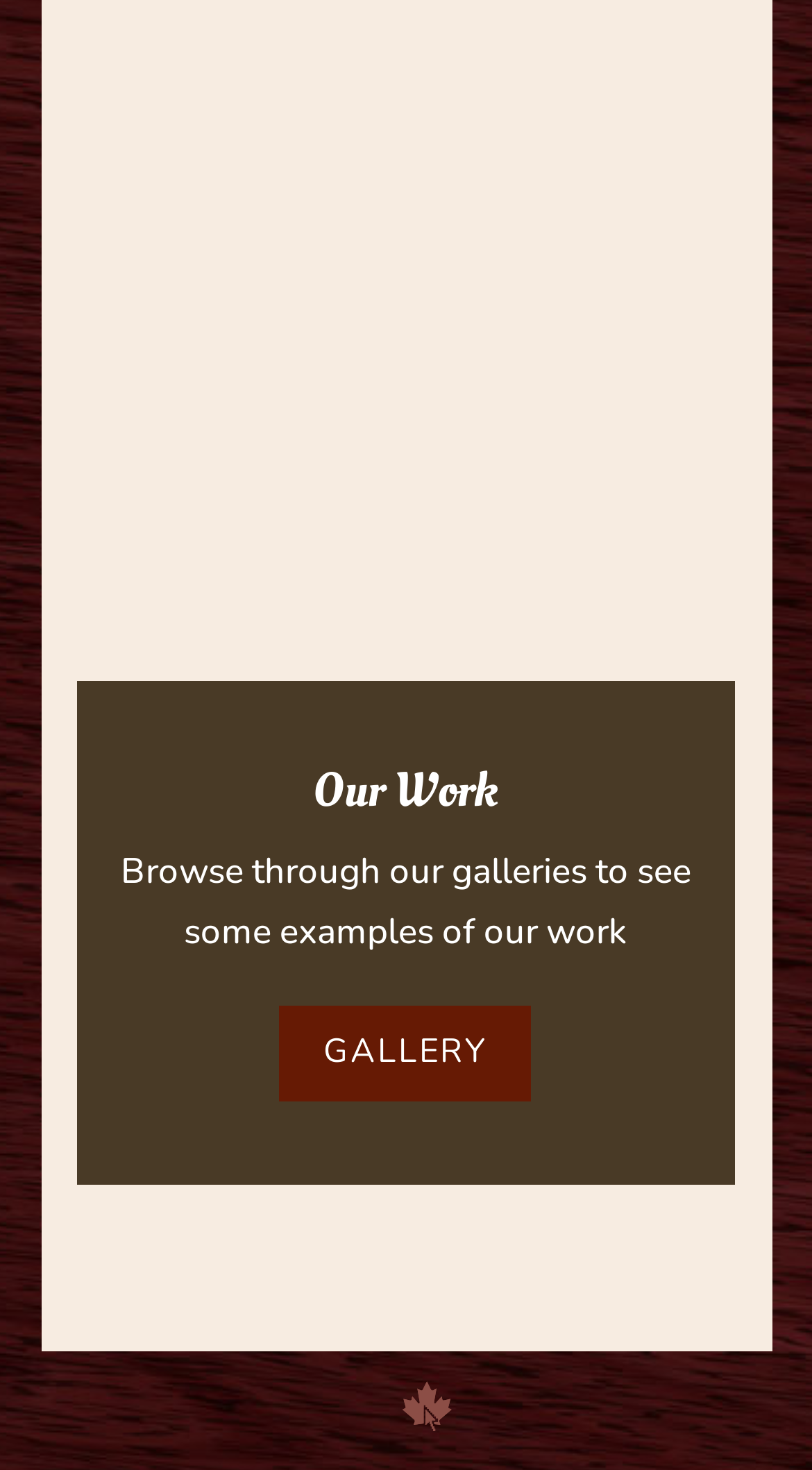Using the provided element description "Websites-ca Directory", determine the bounding box coordinates of the UI element.

[0.485, 0.941, 0.567, 0.982]